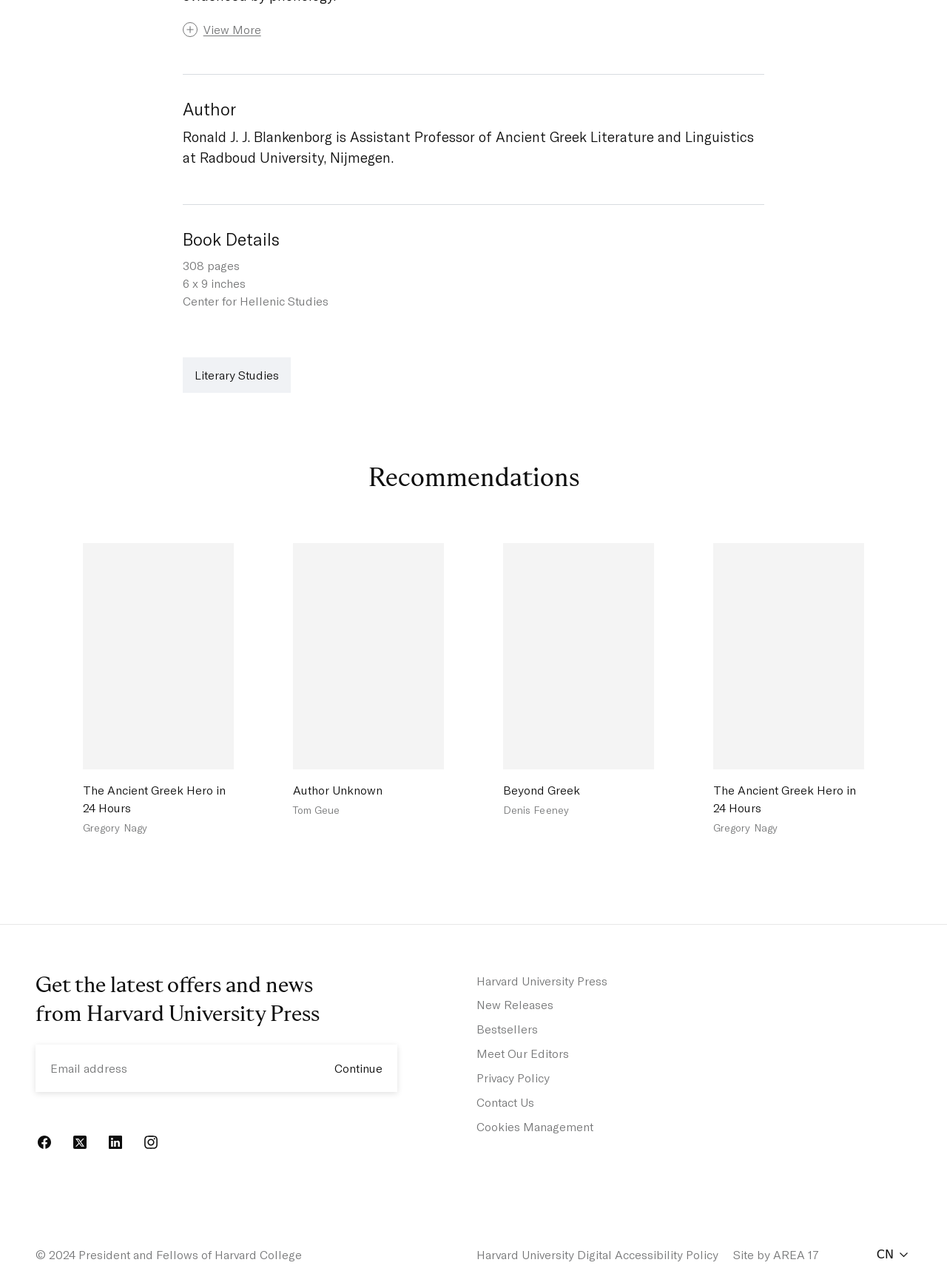Locate the bounding box coordinates of the clickable region to complete the following instruction: "Explore Literary Studies."

[0.193, 0.277, 0.307, 0.305]